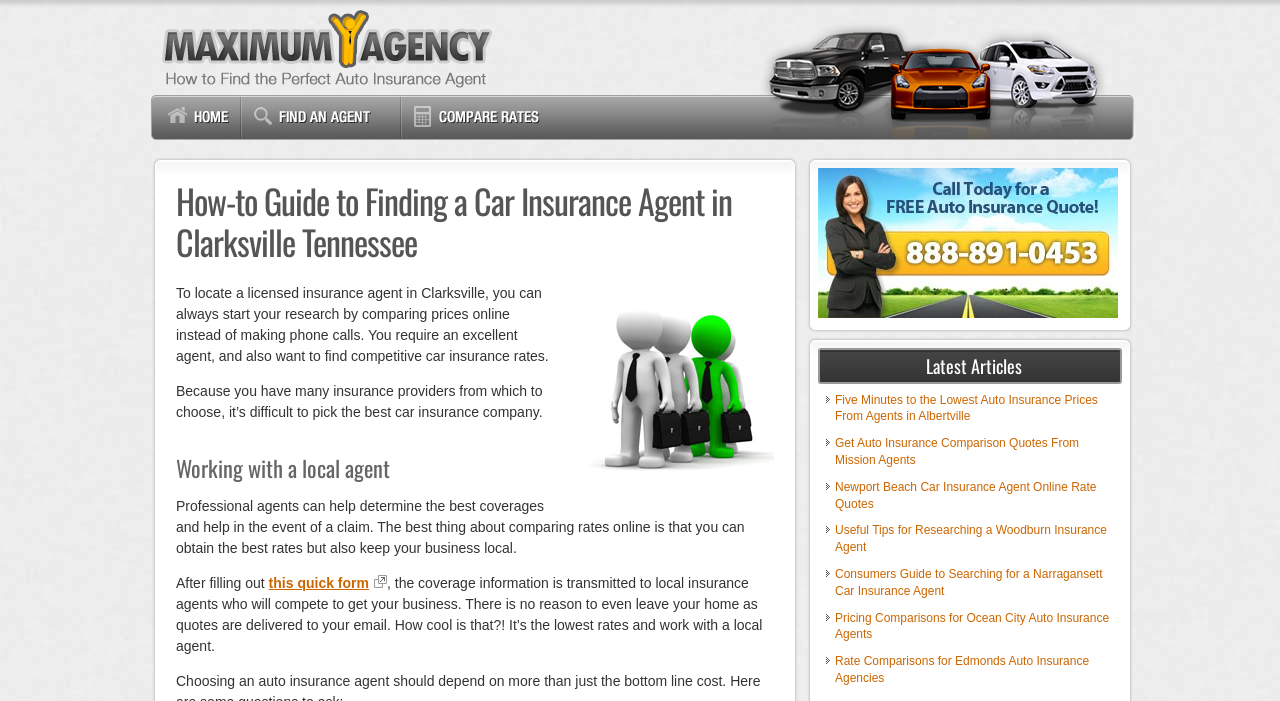Please identify the bounding box coordinates of the element I need to click to follow this instruction: "Visit MaximumAgency.com".

[0.113, 0.117, 0.432, 0.14]